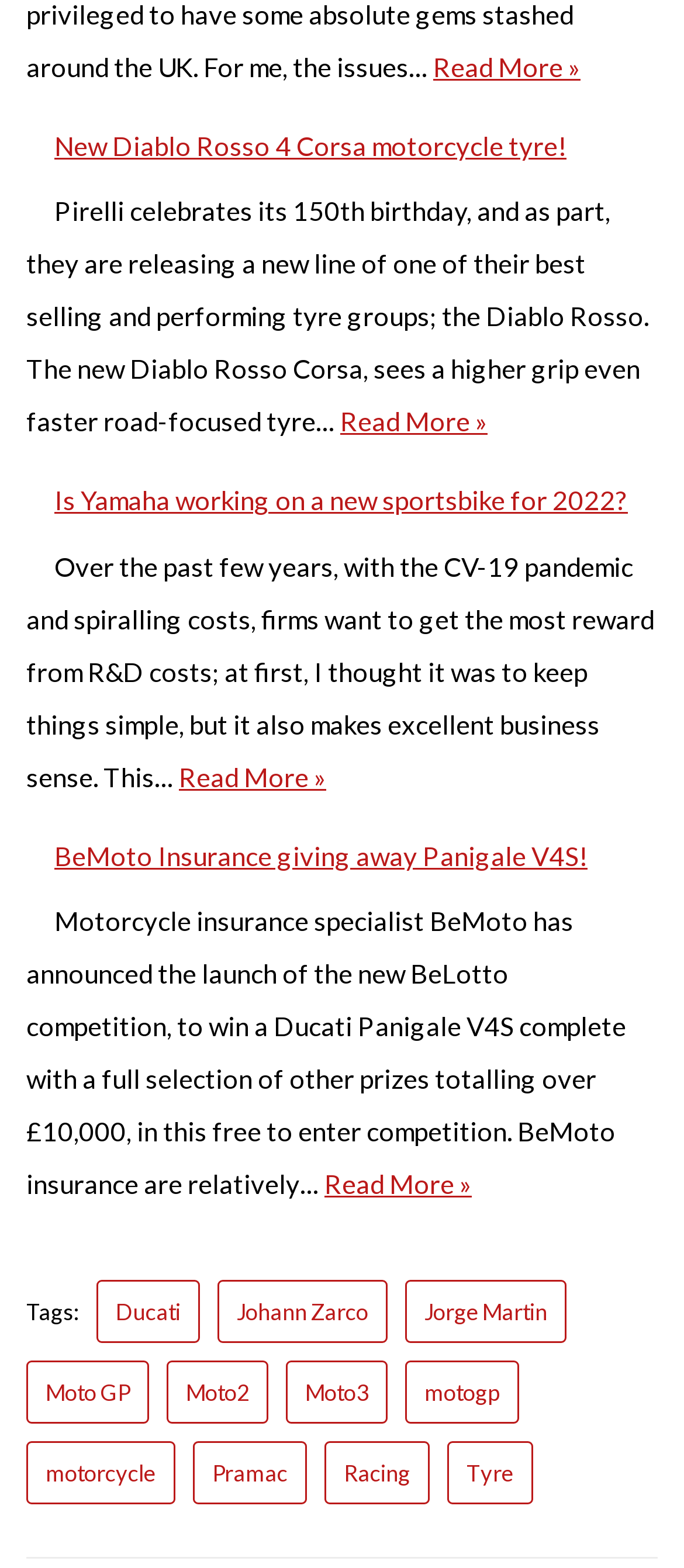Given the element description: "Jorge Martin", predict the bounding box coordinates of this UI element. The coordinates must be four float numbers between 0 and 1, given as [left, top, right, bottom].

[0.592, 0.816, 0.828, 0.857]